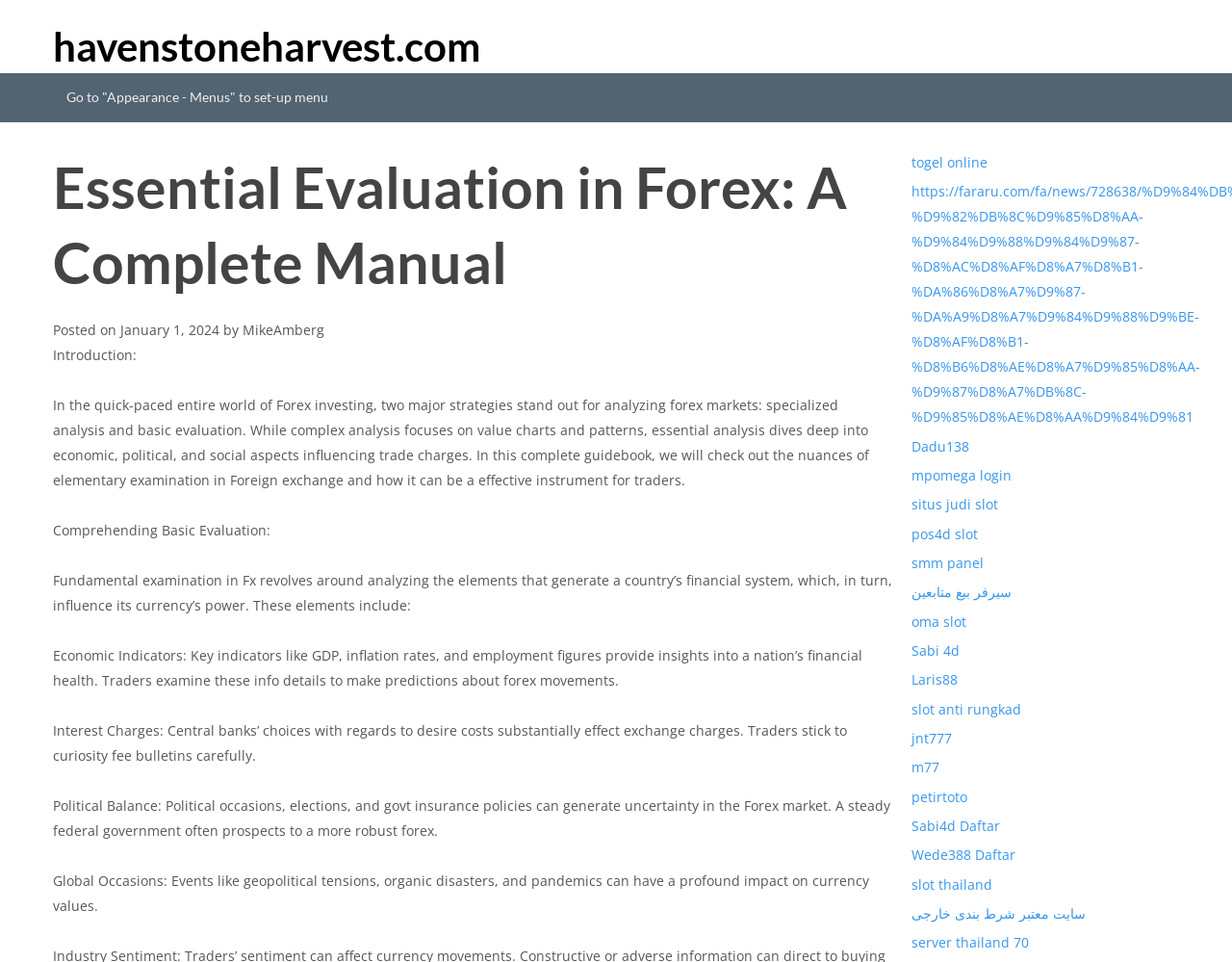What is the name of the website?
Please respond to the question with a detailed and thorough explanation.

The name of the website can be found in the top-left corner of the webpage, where it is written as a heading 'havenstoneharvest.com'.